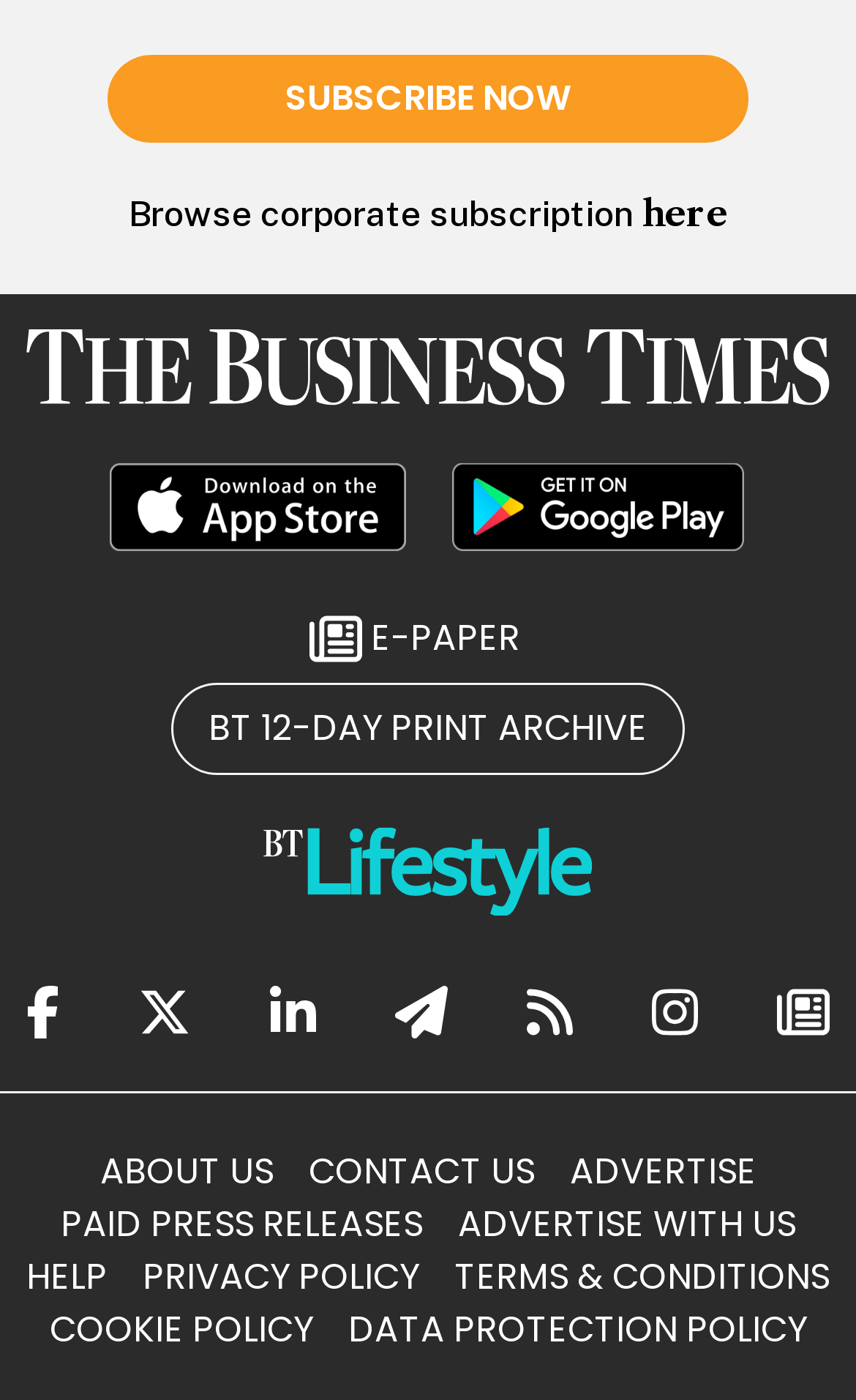What is the name of the lifestyle section?
Carefully analyze the image and provide a thorough answer to the question.

The name of the lifestyle section can be found in the link 'BT Lifestyle' which is located at the middle of the webpage, with a corresponding image element.